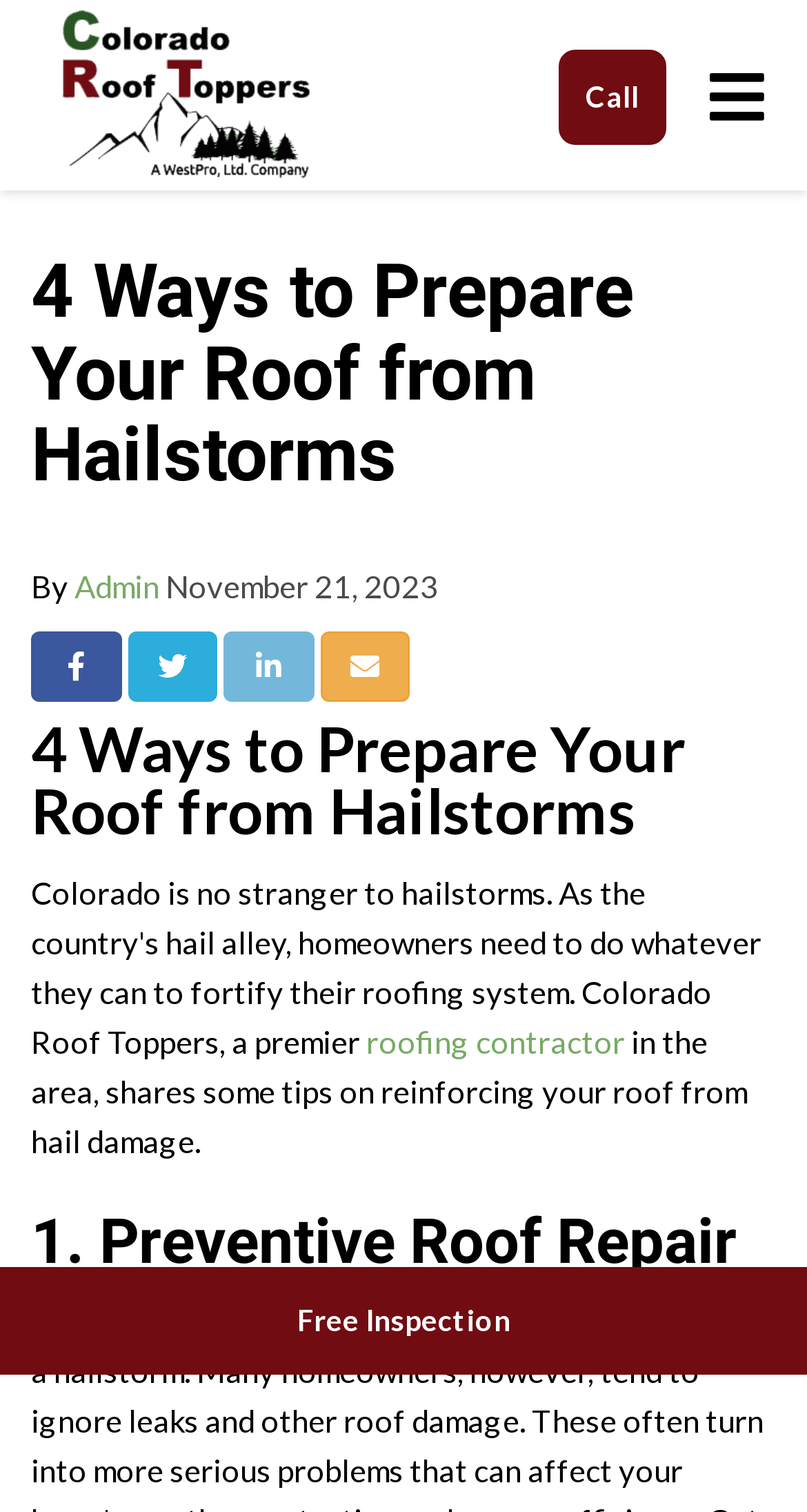Reply to the question with a single word or phrase:
What is the date of this article?

November 21, 2023